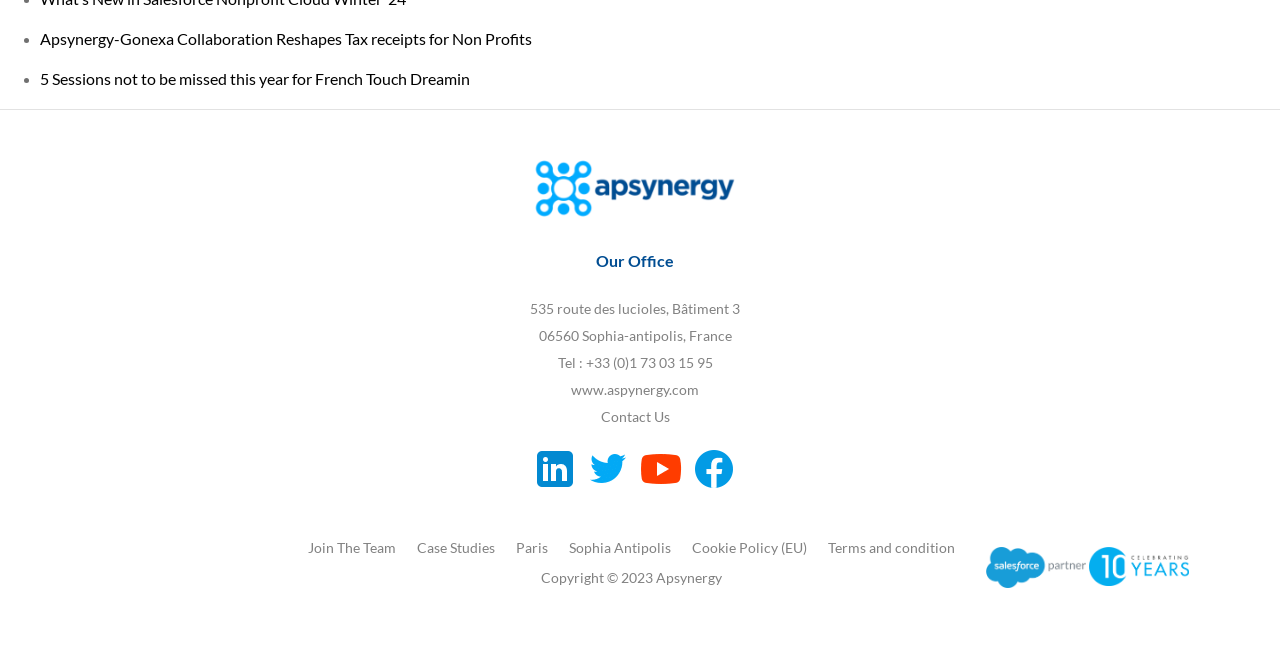Bounding box coordinates are to be given in the format (top-left x, top-left y, bottom-right x, bottom-right y). All values must be floating point numbers between 0 and 1. Provide the bounding box coordinate for the UI element described as: Paris

[0.403, 0.832, 0.428, 0.858]